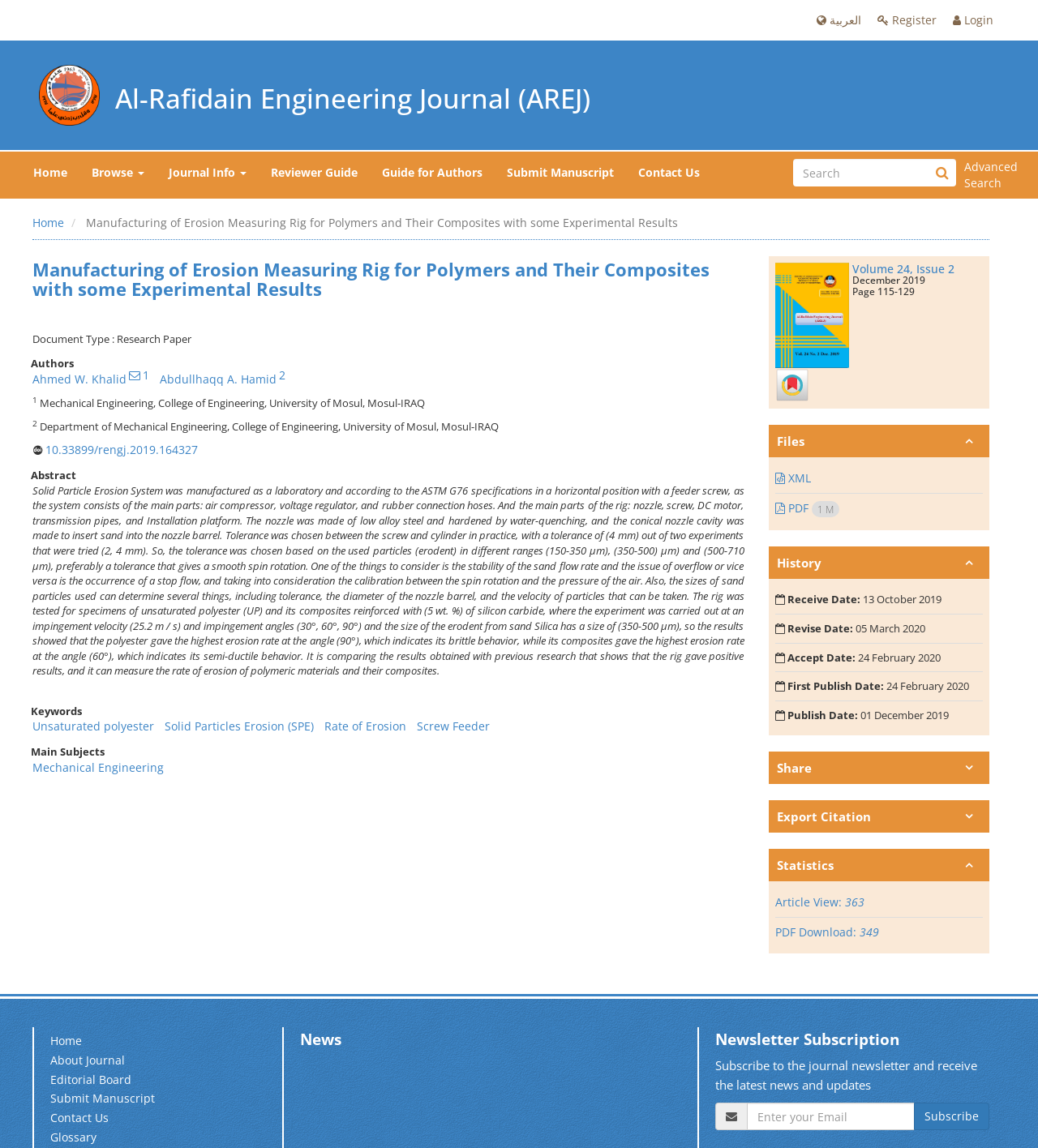Provide the bounding box coordinates of the HTML element described by the text: "Rate of Erosion". The coordinates should be in the format [left, top, right, bottom] with values between 0 and 1.

[0.312, 0.626, 0.391, 0.639]